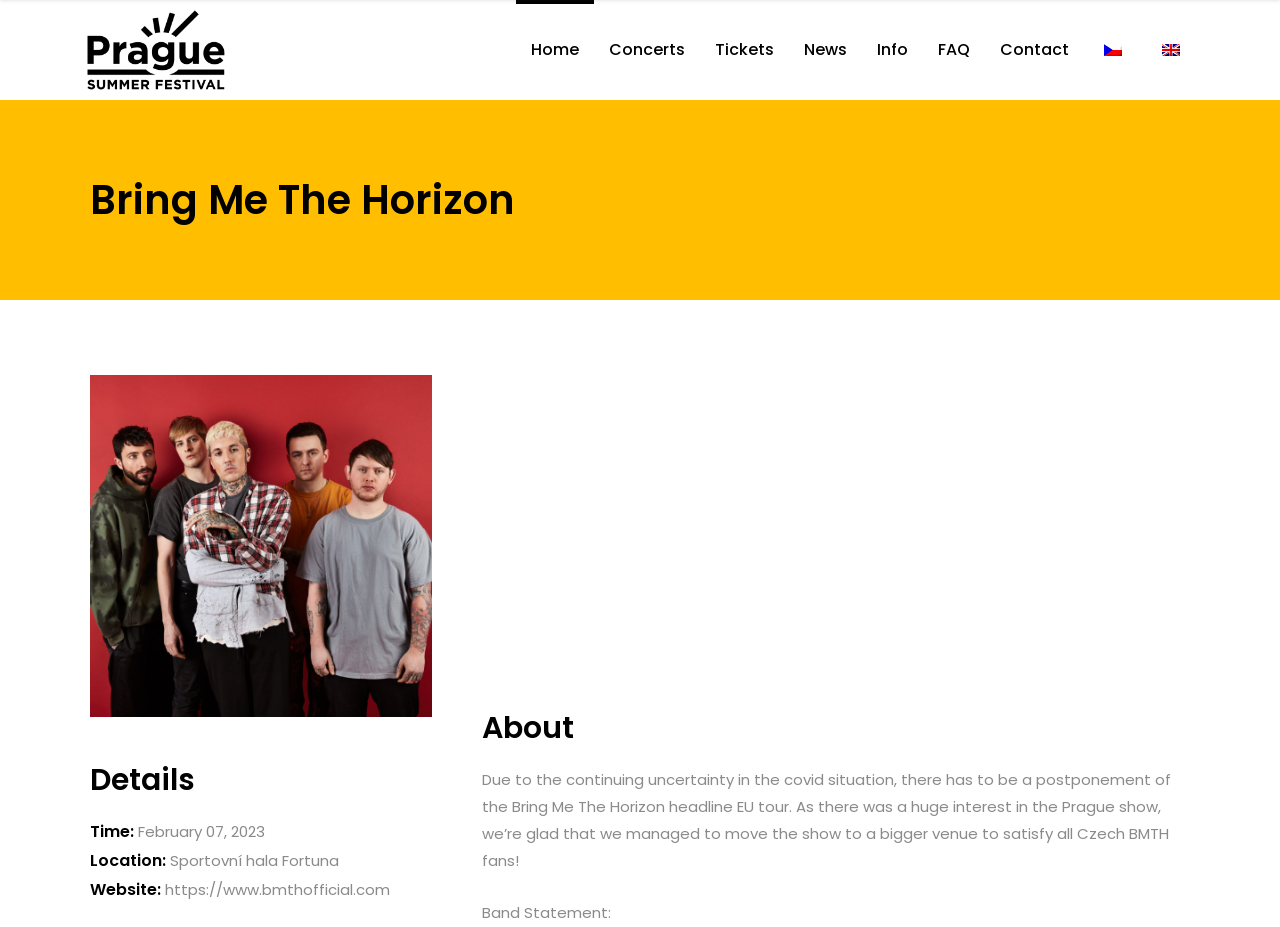From the screenshot, find the bounding box of the UI element matching this description: "Home". Supply the bounding box coordinates in the form [left, top, right, bottom], each a float between 0 and 1.

[0.403, 0.0, 0.464, 0.108]